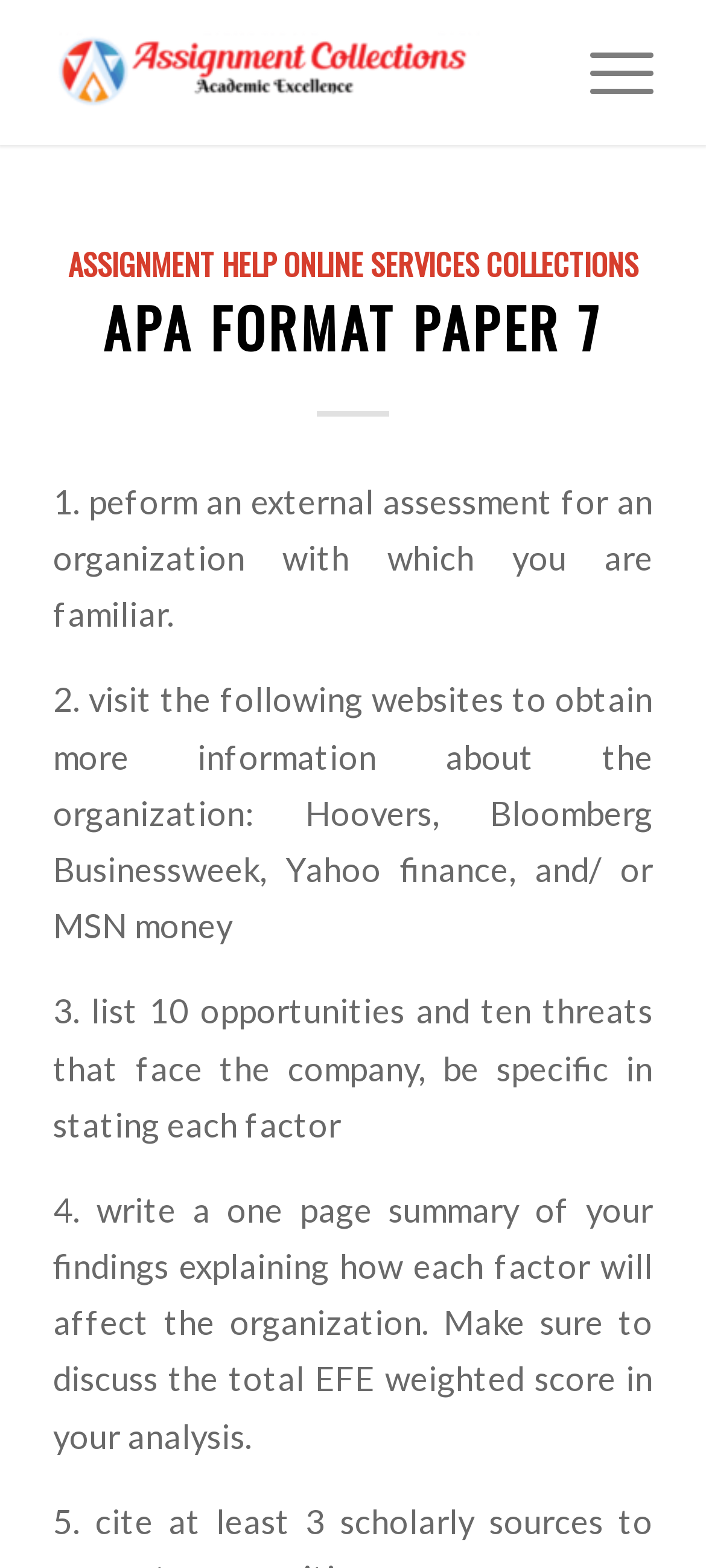Give an in-depth explanation of the webpage layout and content.

The webpage appears to be an assignment page, specifically for an APA format paper. At the top, there is a logo or icon for "Assignment Collections" accompanied by a link with the same name. To the right of this, there is a "Menu" link. Below these elements, there is a header section that spans the width of the page, containing a link to "ASSIGNMENT HELP ONLINE SERVICES COLLECTIONS" and a heading that reads "APA FORMAT PAPER 7".

The main content of the page is divided into four sections, each consisting of a numbered instruction or question. The first section asks the user to perform an external assessment for an organization they are familiar with. The second section instructs the user to visit specific websites to gather more information about the organization. The third section requests the user to list 10 opportunities and 10 threats facing the company, with specific details for each factor. The fourth and final section asks the user to write a one-page summary of their findings, discussing how each factor will affect the organization and including the total EFE weighted score in their analysis.